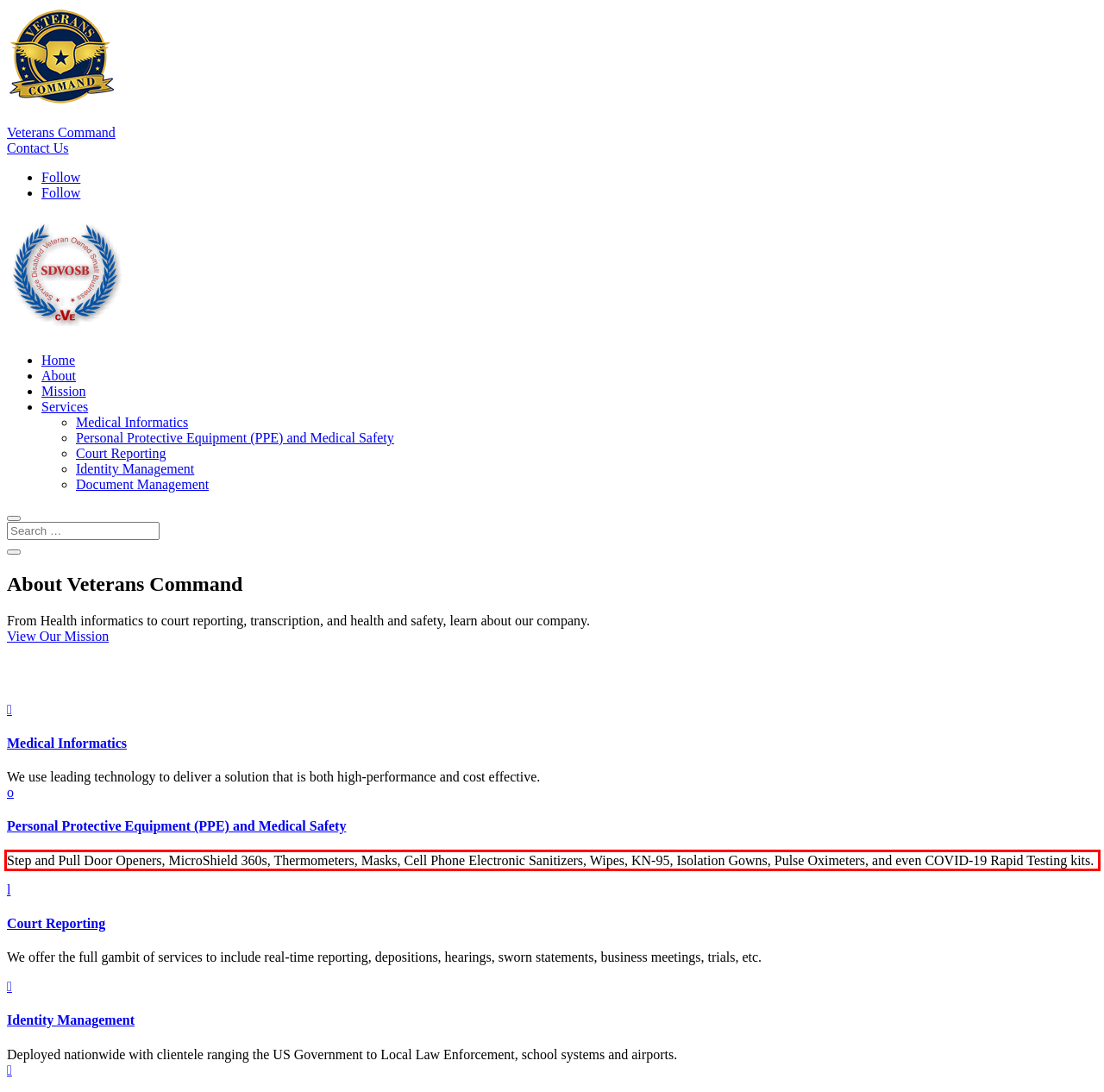From the given screenshot of a webpage, identify the red bounding box and extract the text content within it.

Step and Pull Door Openers, MicroShield 360s, Thermometers, Masks, Cell Phone Electronic Sanitizers, Wipes, KN-95, Isolation Gowns, Pulse Oximeters, and even COVID-19 Rapid Testing kits.